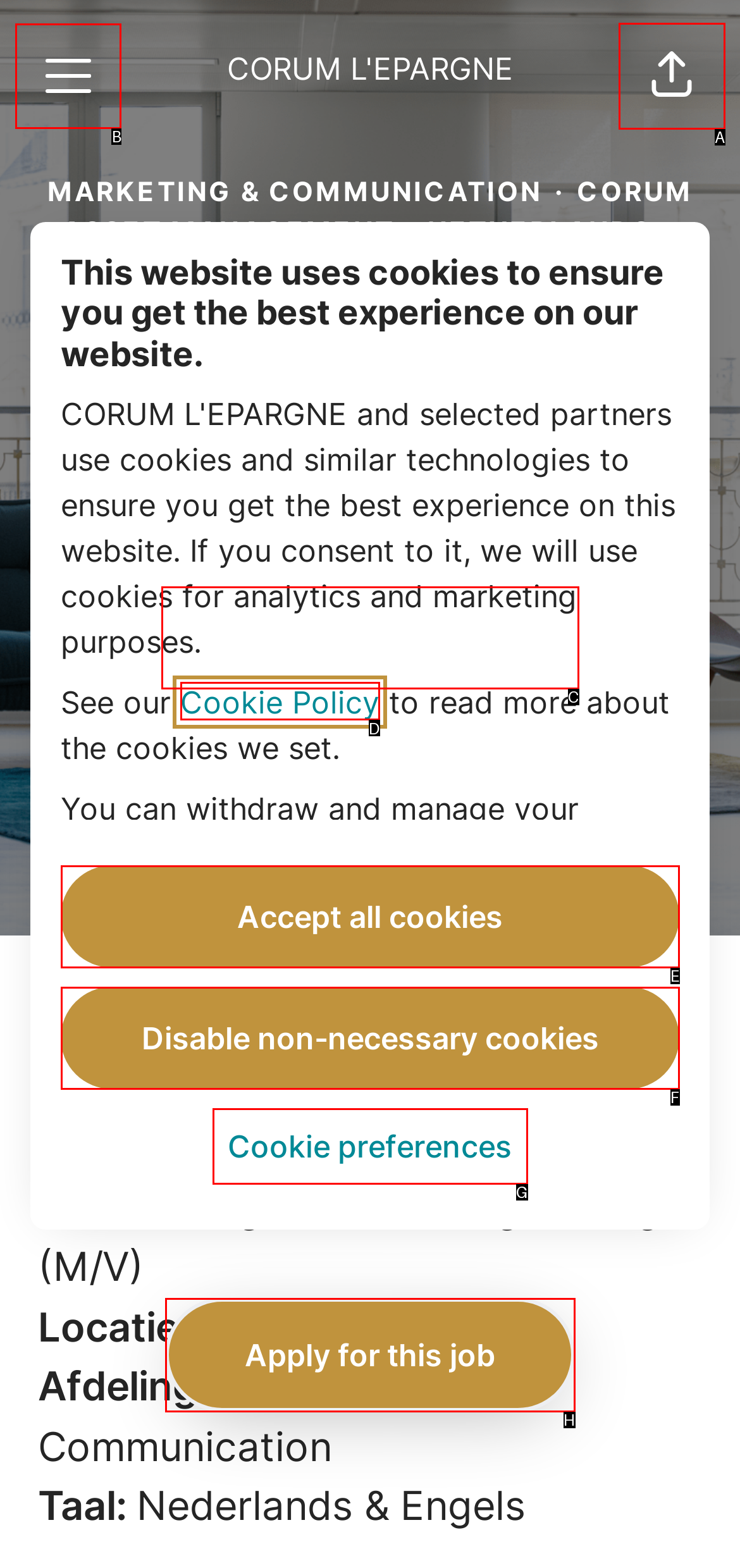Identify the appropriate choice to fulfill this task: Click the Career menu button
Respond with the letter corresponding to the correct option.

B